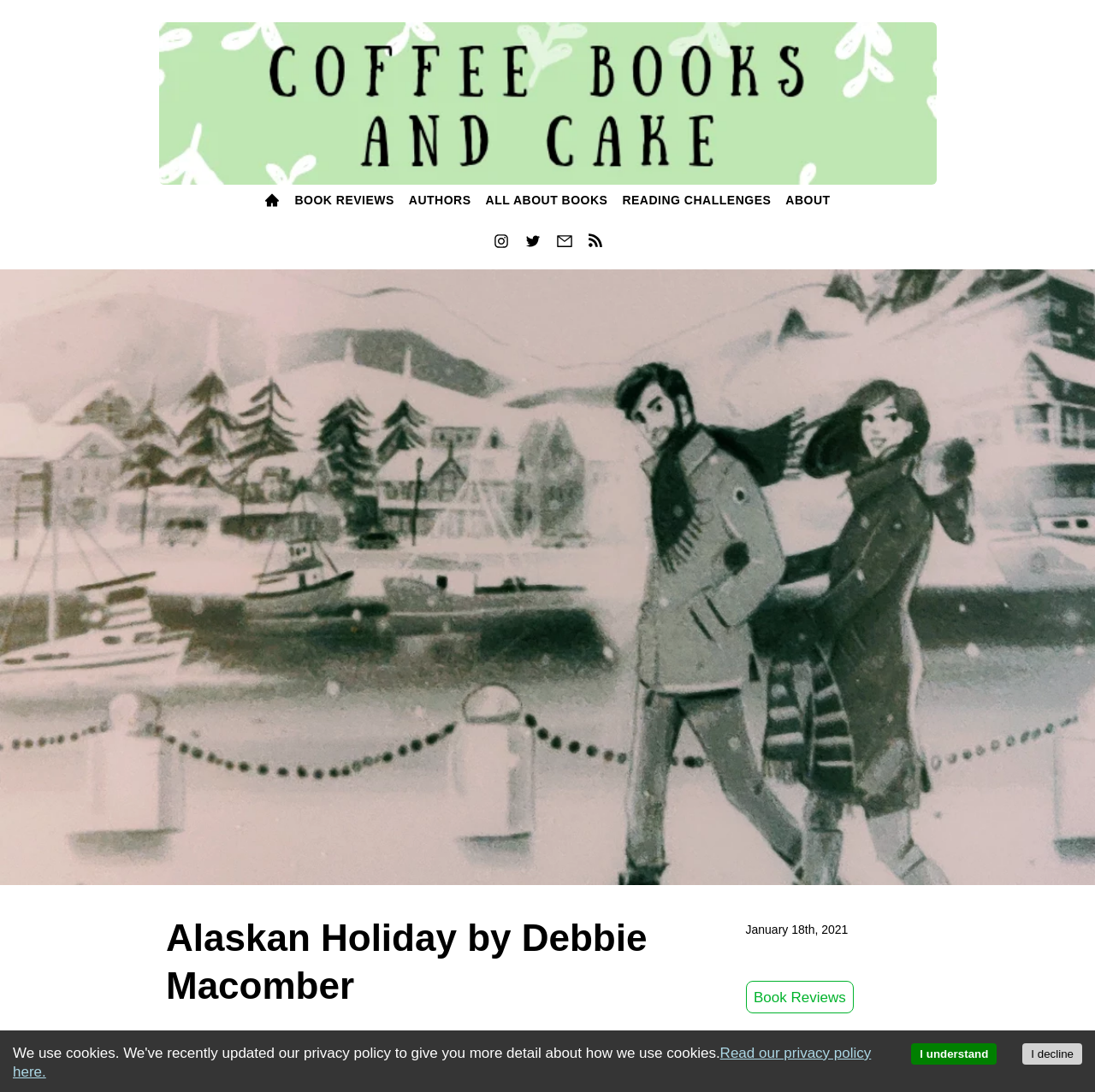Please locate the clickable area by providing the bounding box coordinates to follow this instruction: "Open the 'authors' page".

[0.367, 0.169, 0.437, 0.2]